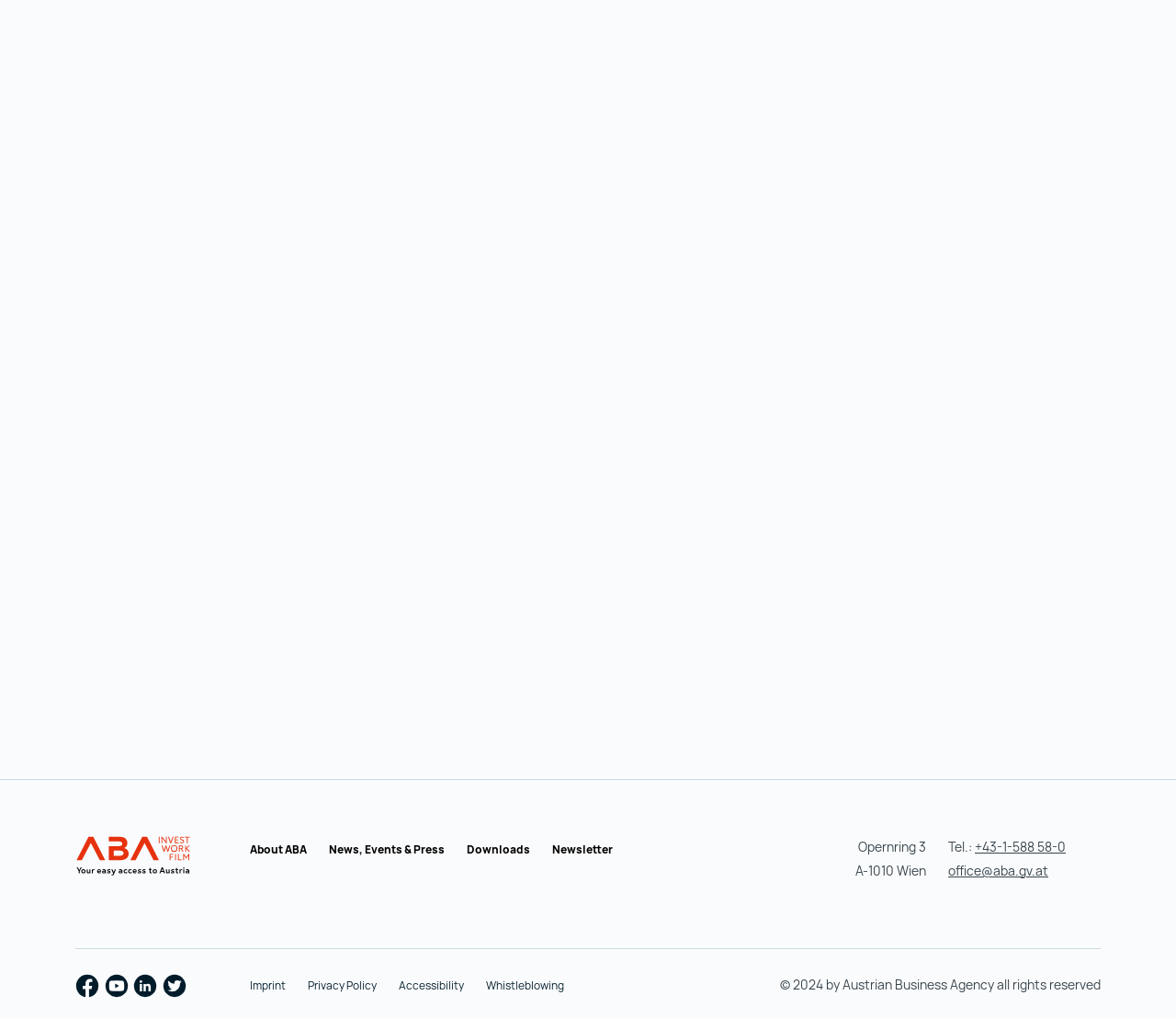Find the bounding box coordinates of the clickable region needed to perform the following instruction: "Check the imprint". The coordinates should be provided as four float numbers between 0 and 1, i.e., [left, top, right, bottom].

[0.212, 0.96, 0.243, 0.976]